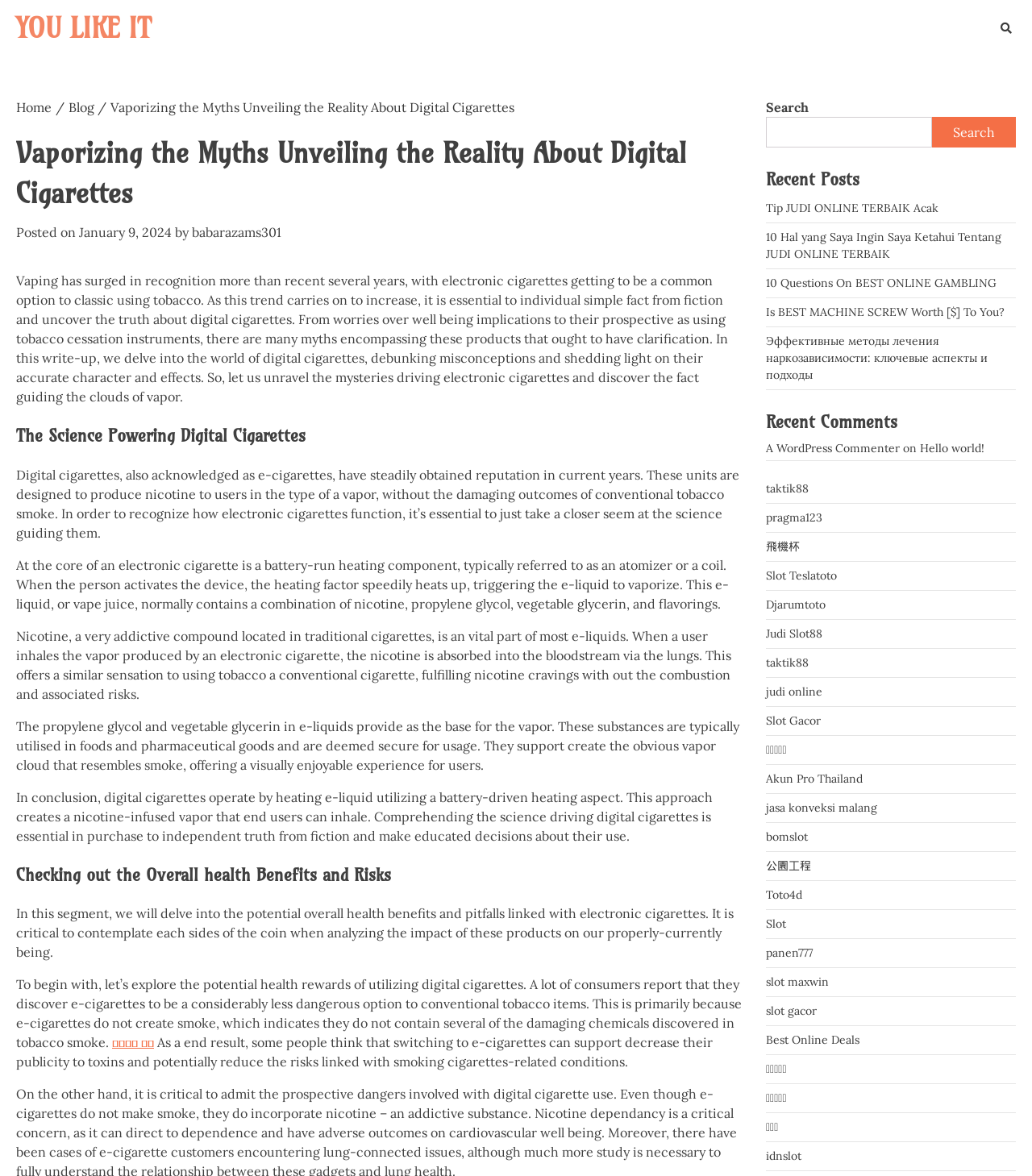What is the function of the atomizer or coil in an electronic cigarette?
Using the image as a reference, answer with just one word or a short phrase.

To heat up e-liquid